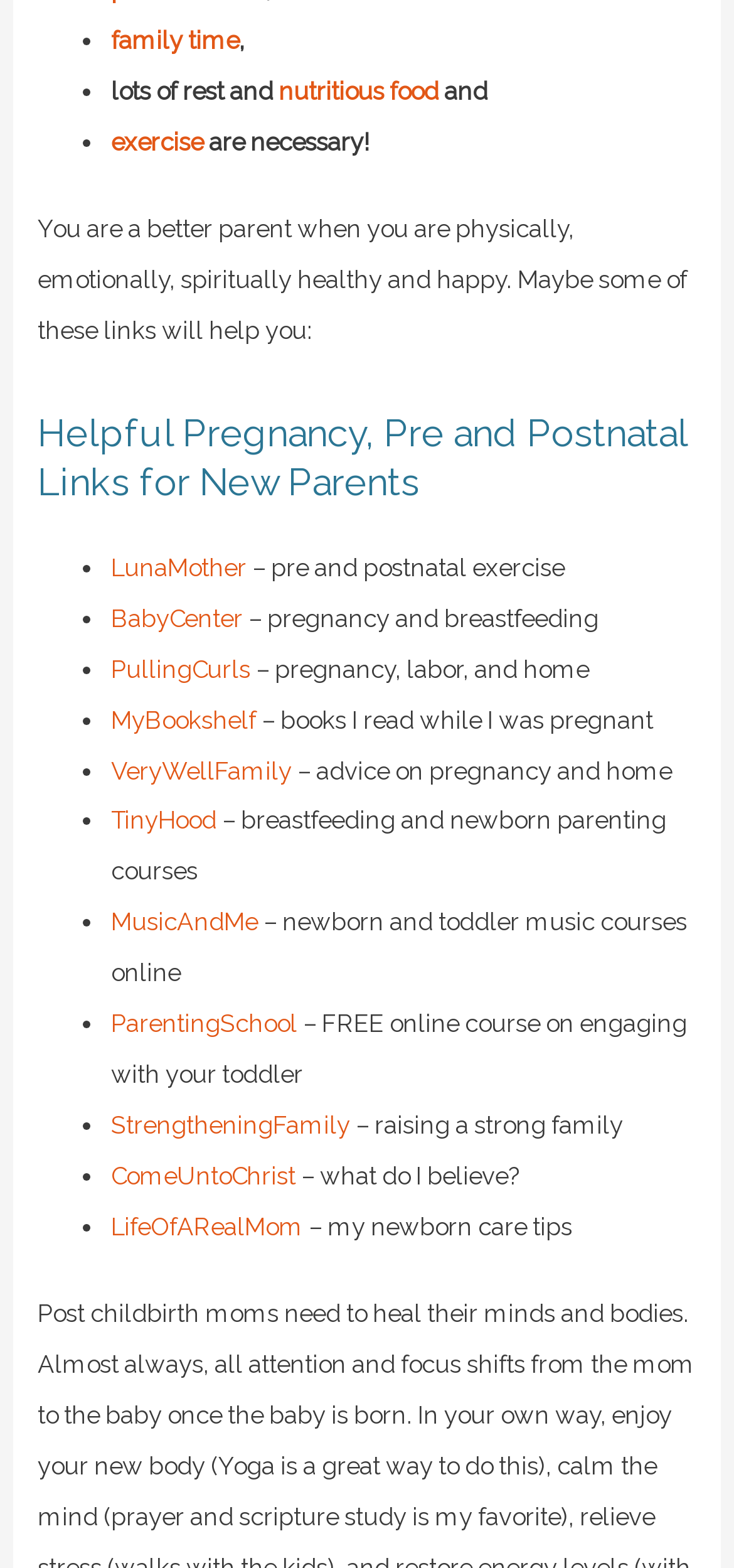How many links are provided on this webpage?
Provide a one-word or short-phrase answer based on the image.

15